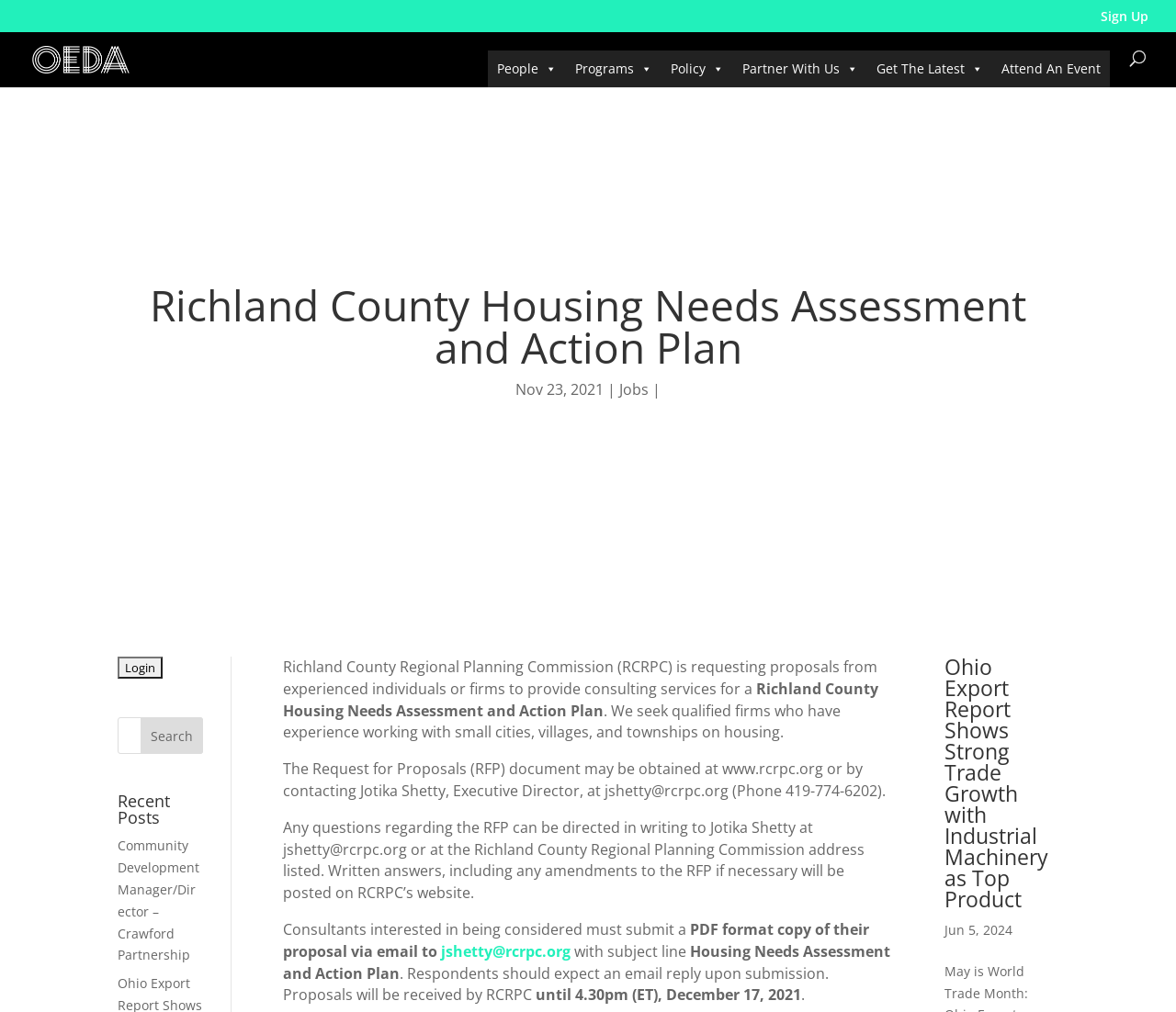Identify the bounding box for the described UI element: "Sign Up".

[0.936, 0.01, 0.977, 0.032]